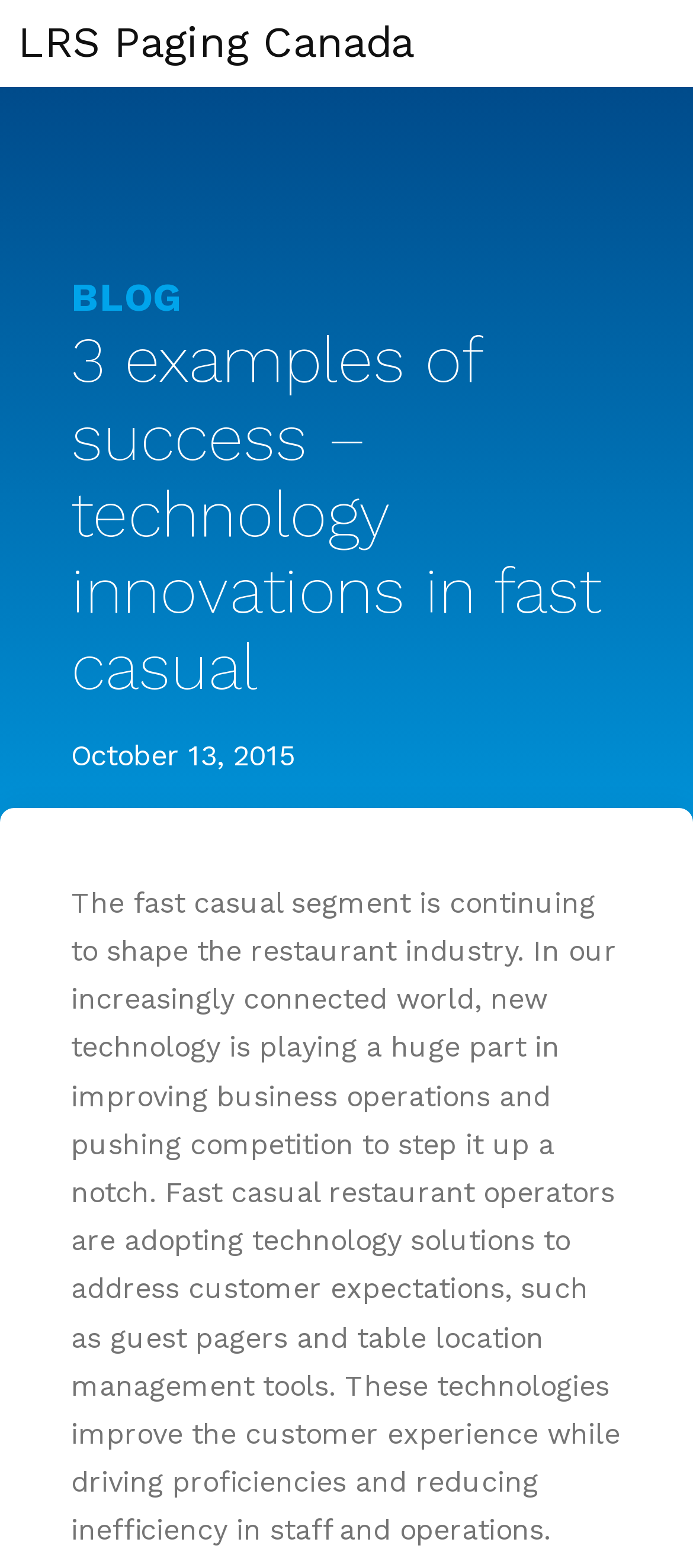Provide a one-word or one-phrase answer to the question:
What is the name of the company associated with the webpage?

LRS Paging Canada